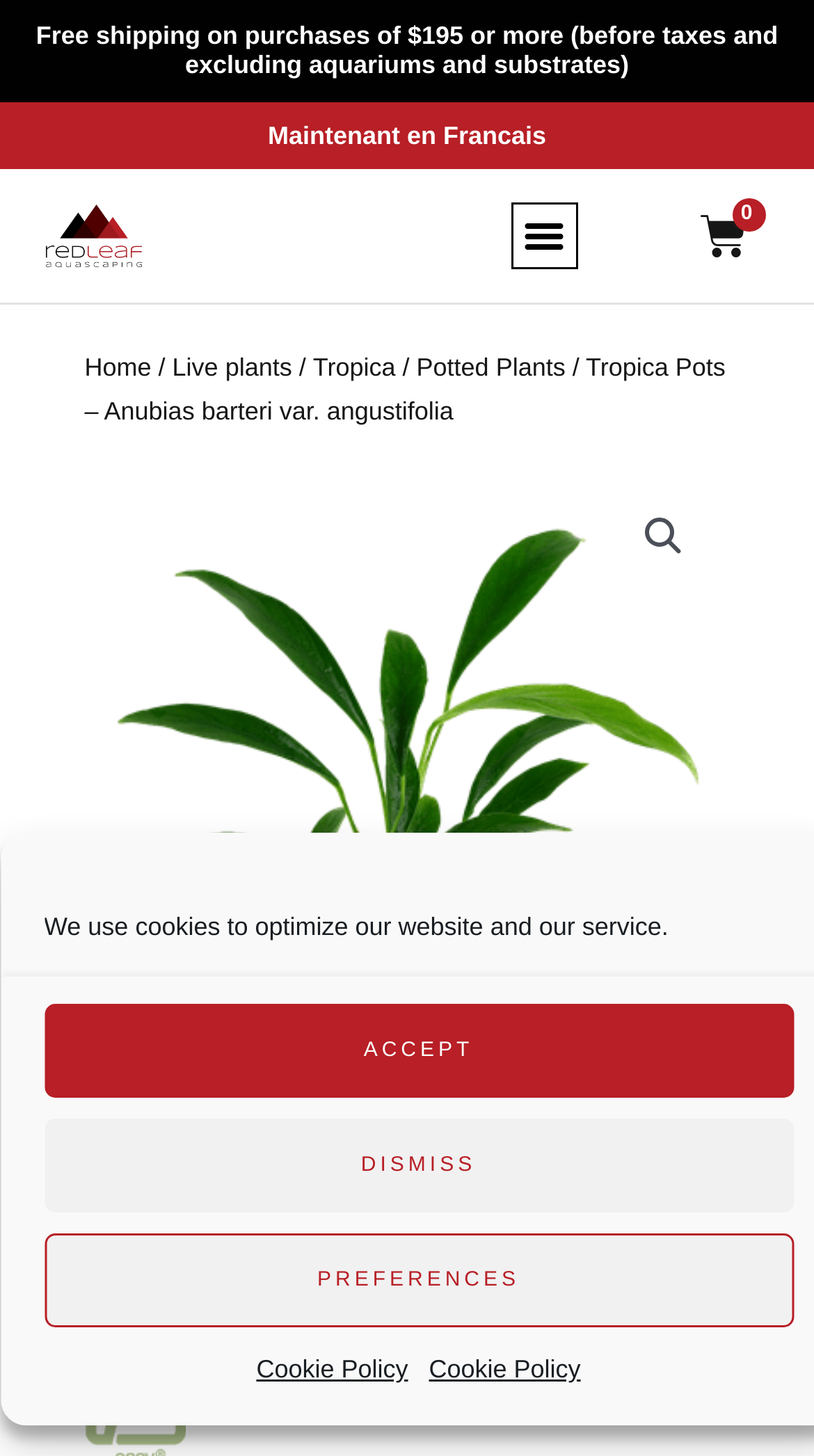What is the type of plant being described?
Refer to the image and provide a concise answer in one word or phrase.

Rhizomatous